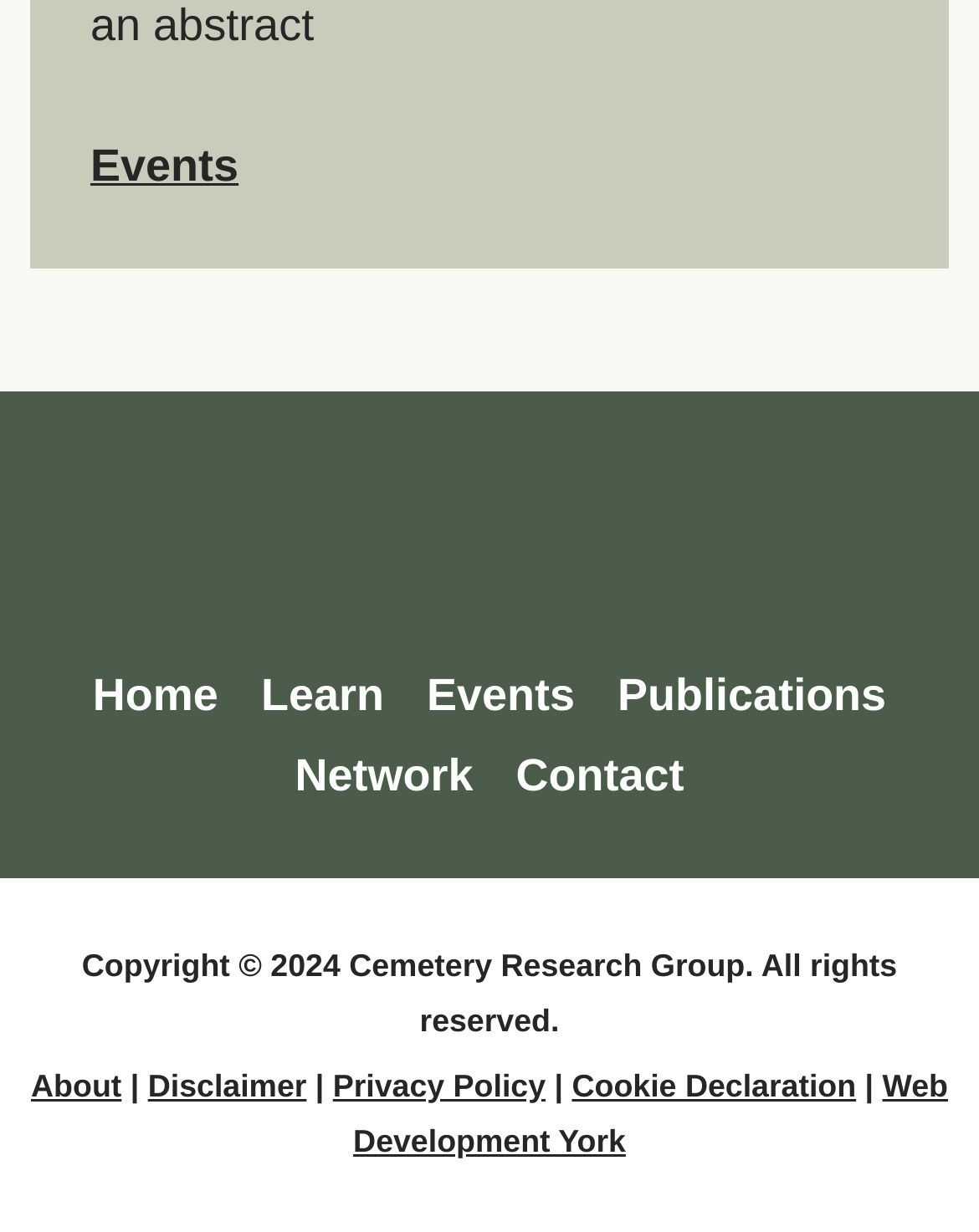How many footer links are there?
Based on the image, answer the question with a single word or brief phrase.

7